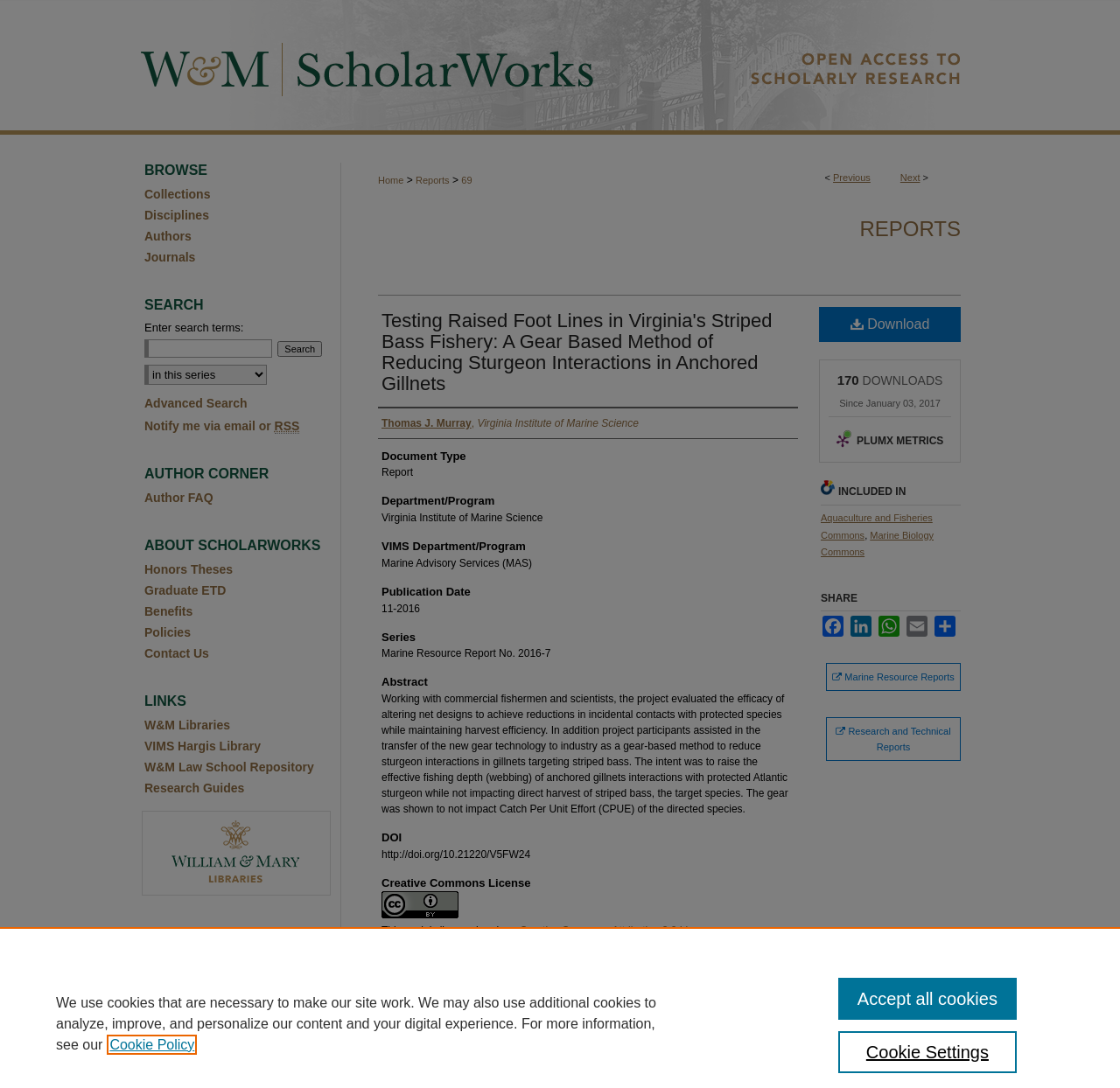Predict the bounding box of the UI element based on this description: "Research and Technical Reports".

[0.738, 0.659, 0.858, 0.699]